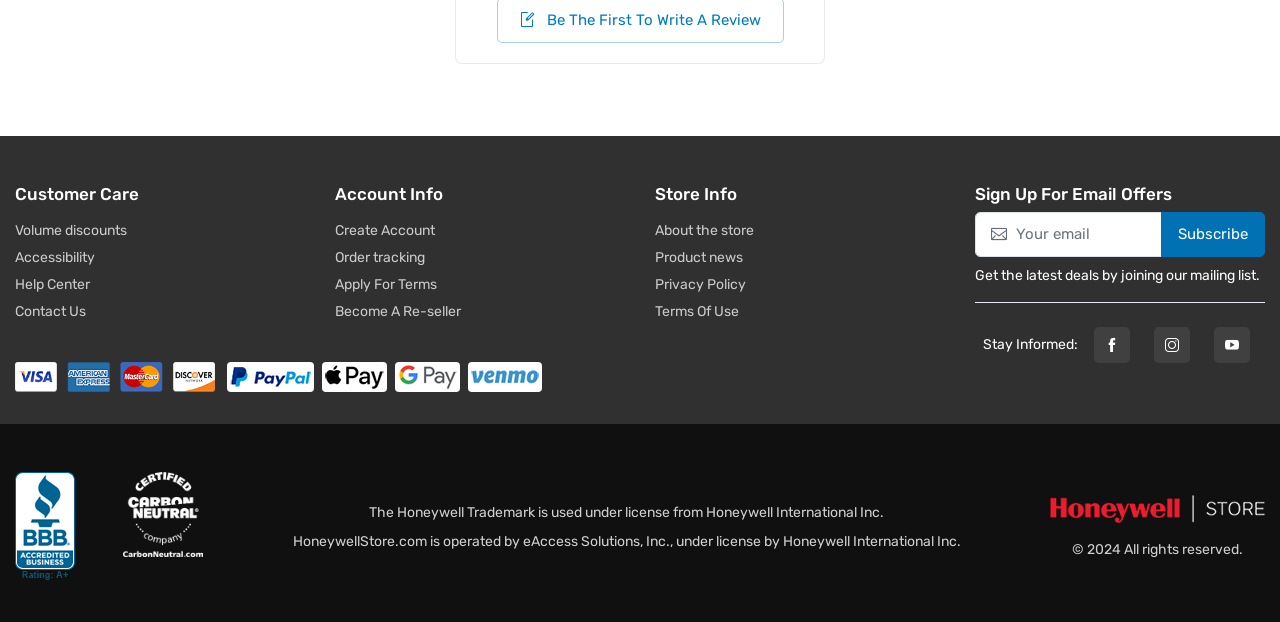Specify the bounding box coordinates of the area that needs to be clicked to achieve the following instruction: "Click on 'Volume discounts'".

[0.012, 0.354, 0.238, 0.388]